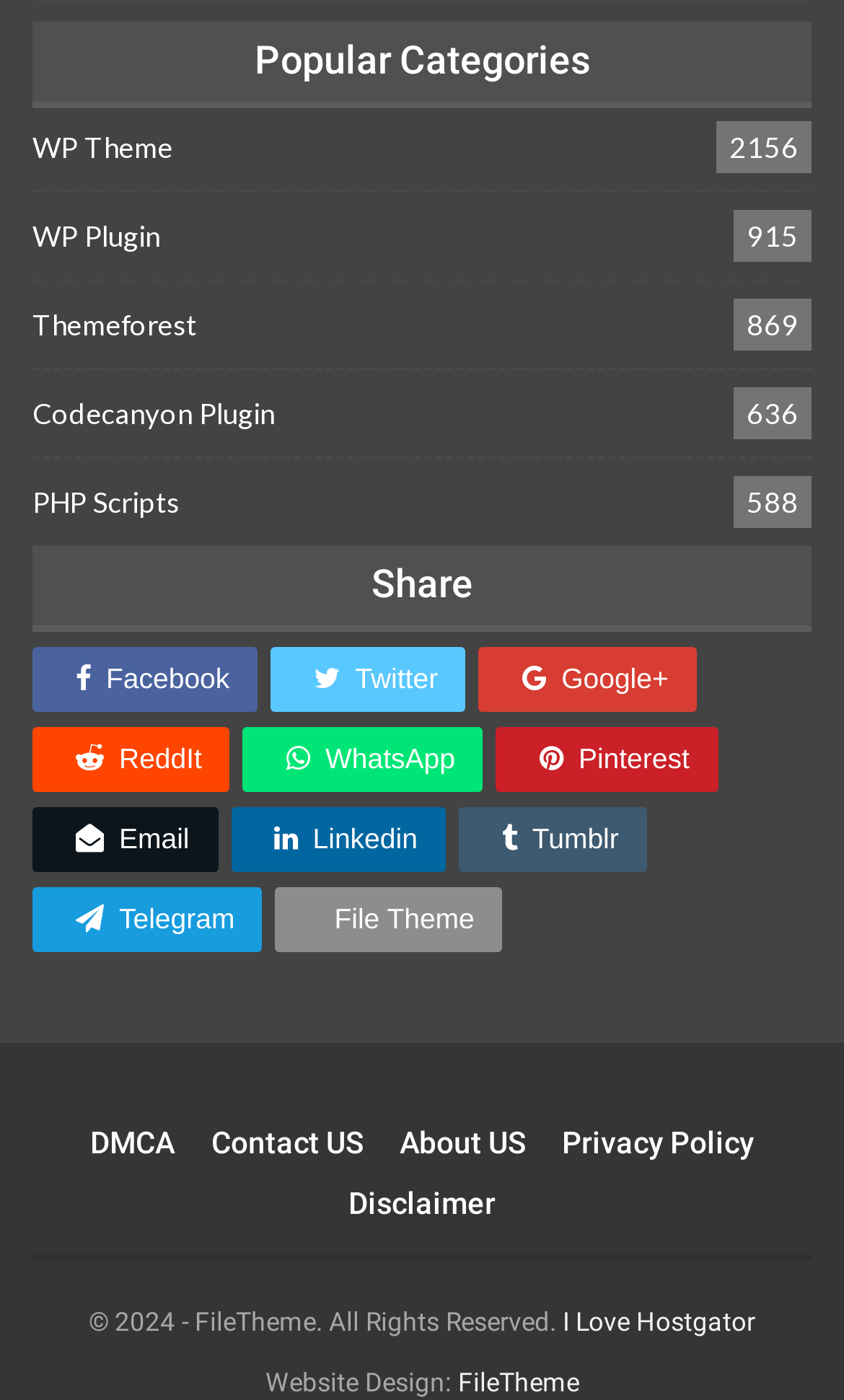What is the purpose of this webpage?
Please use the image to provide a one-word or short phrase answer.

Login and registration